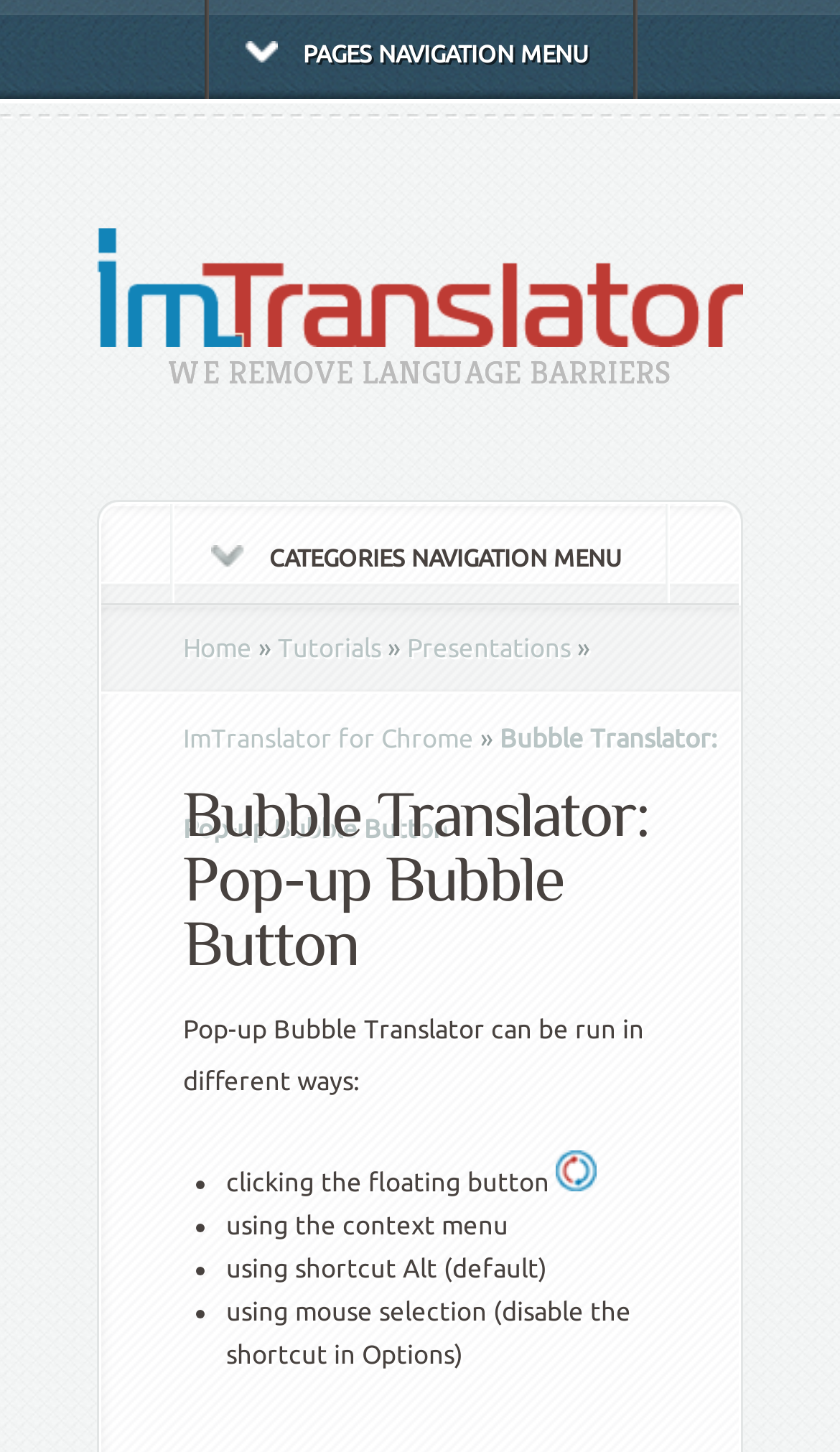What is the position of the 'Home' link relative to the 'Tutorials' link?
Based on the image, answer the question with as much detail as possible.

I found the answer by comparing the y1 and y2 coordinates of the bounding boxes of the 'Home' link and the 'Tutorials' link. The y1 and y2 coordinates of the 'Home' link are smaller than those of the 'Tutorials' link, which means that the 'Home' link appears above the 'Tutorials' link.